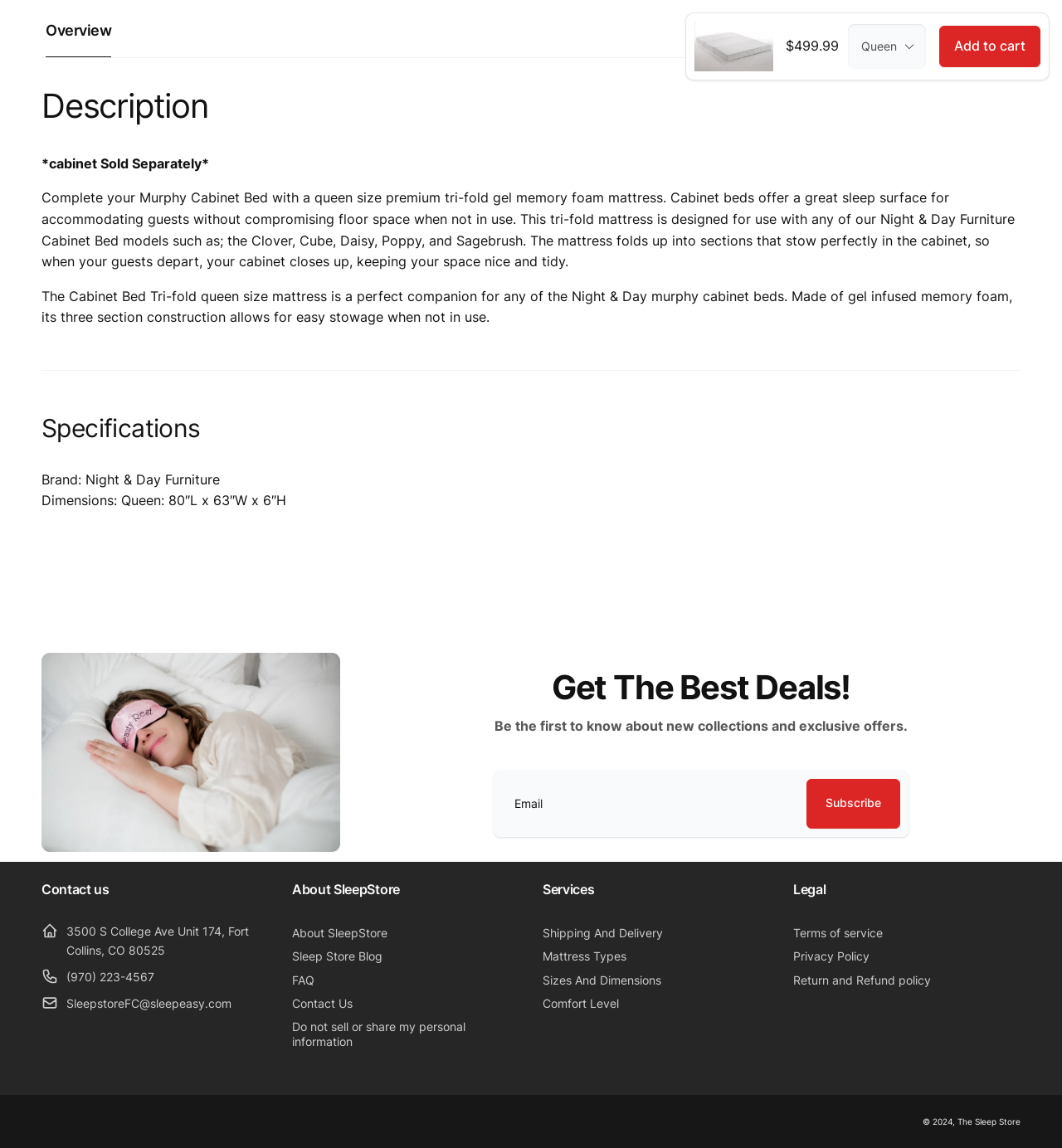Please specify the bounding box coordinates in the format (top-left x, top-left y, bottom-right x, bottom-right y), with values ranging from 0 to 1. Identify the bounding box for the UI component described as follows: parent_node: Email name="contact[email]" placeholder="Email"

[0.473, 0.678, 0.752, 0.722]